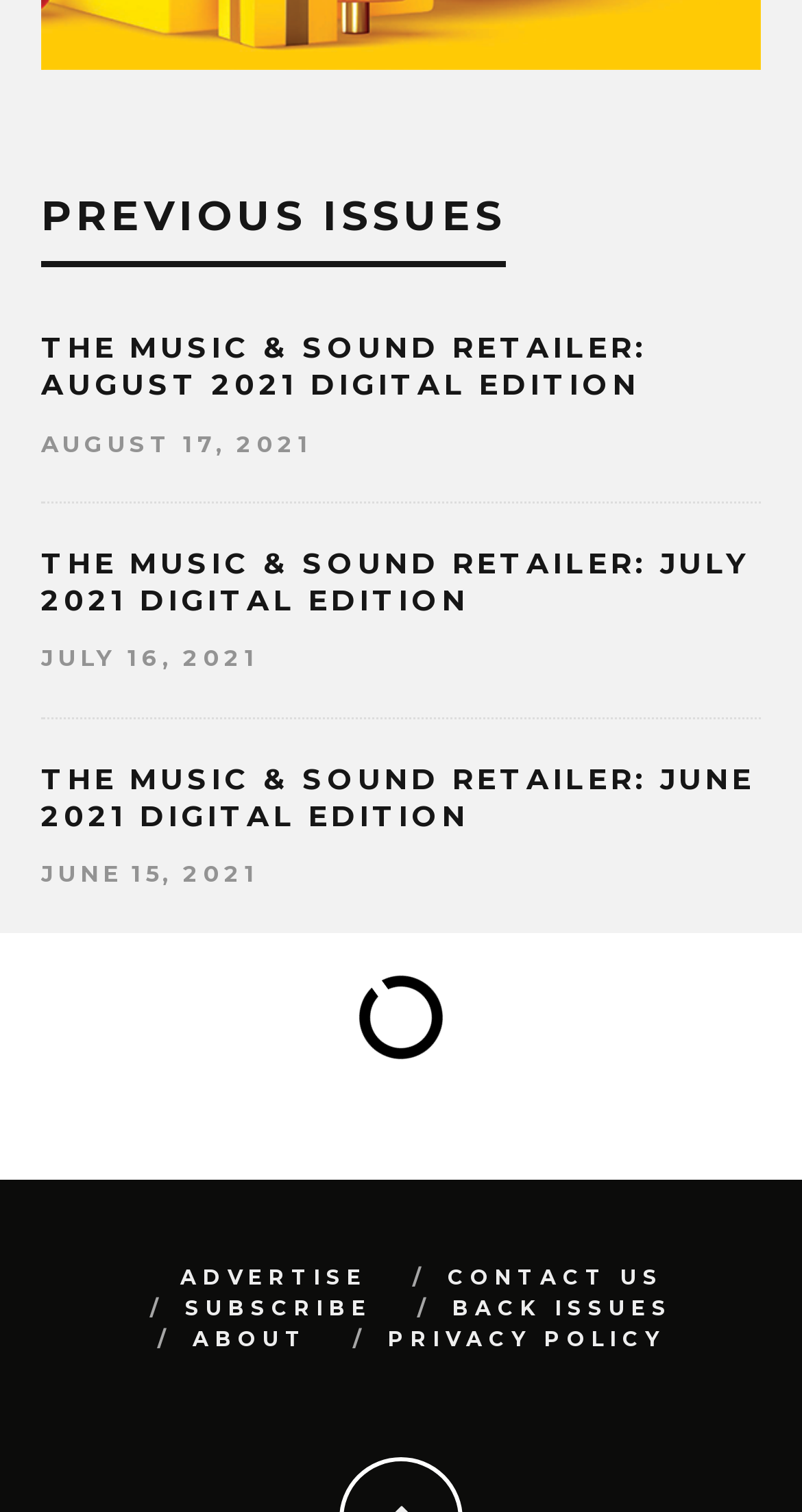Using the information in the image, give a comprehensive answer to the question: 
What is the date of the August 2021 issue?

The date of the August 2021 issue can be found in the time element associated with the heading 'THE MUSIC & SOUND RETAILER: AUGUST 2021 DIGITAL EDITION', which is 'AUGUST 17, 2021'.